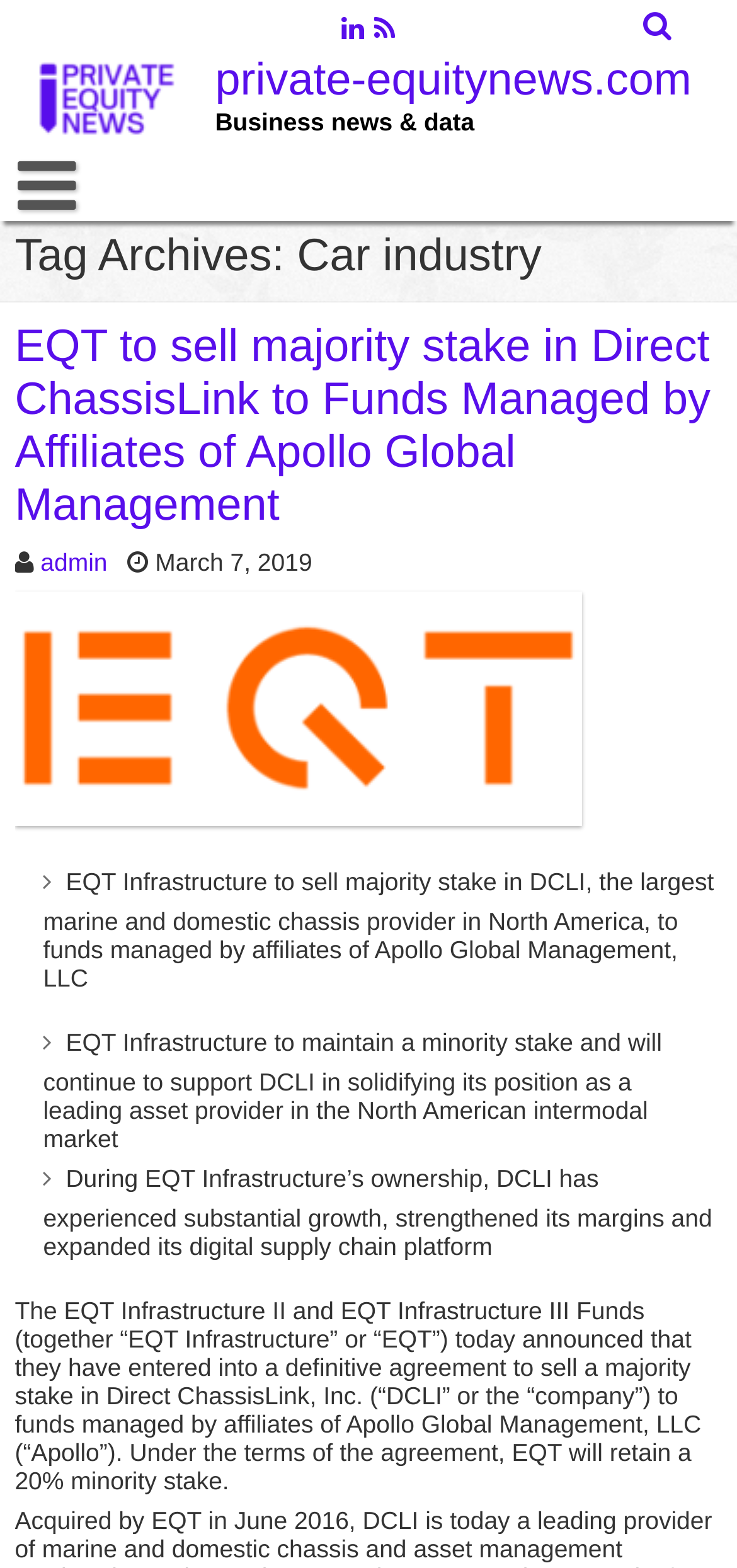Based on the element description: "parent_node: private-equitynews.com title="Search"", identify the bounding box coordinates for this UI element. The coordinates must be four float numbers between 0 and 1, listed as [left, top, right, bottom].

[0.872, 0.006, 0.916, 0.029]